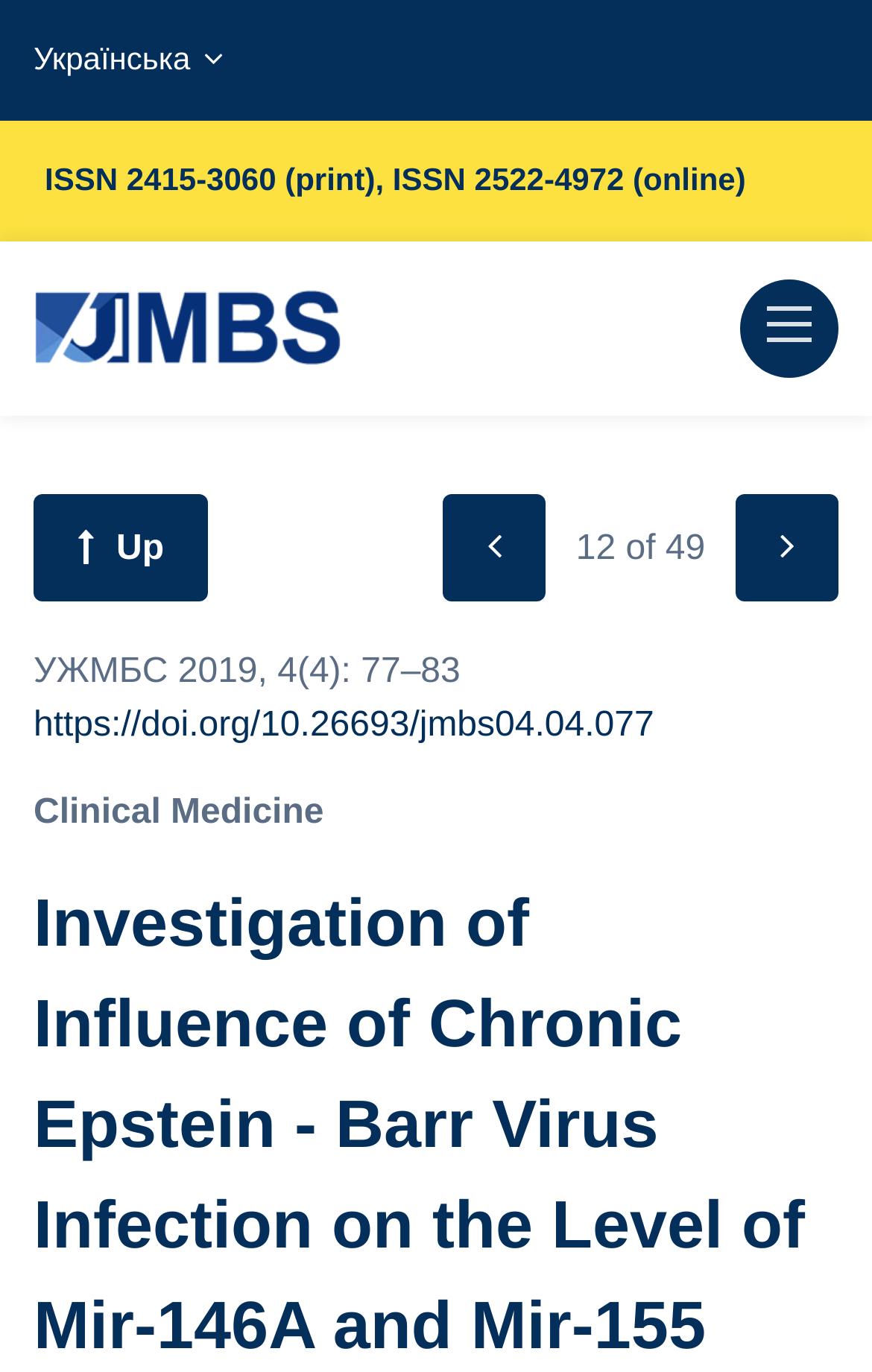Provide the bounding box coordinates of the HTML element described by the text: "August 21, 2021".

None